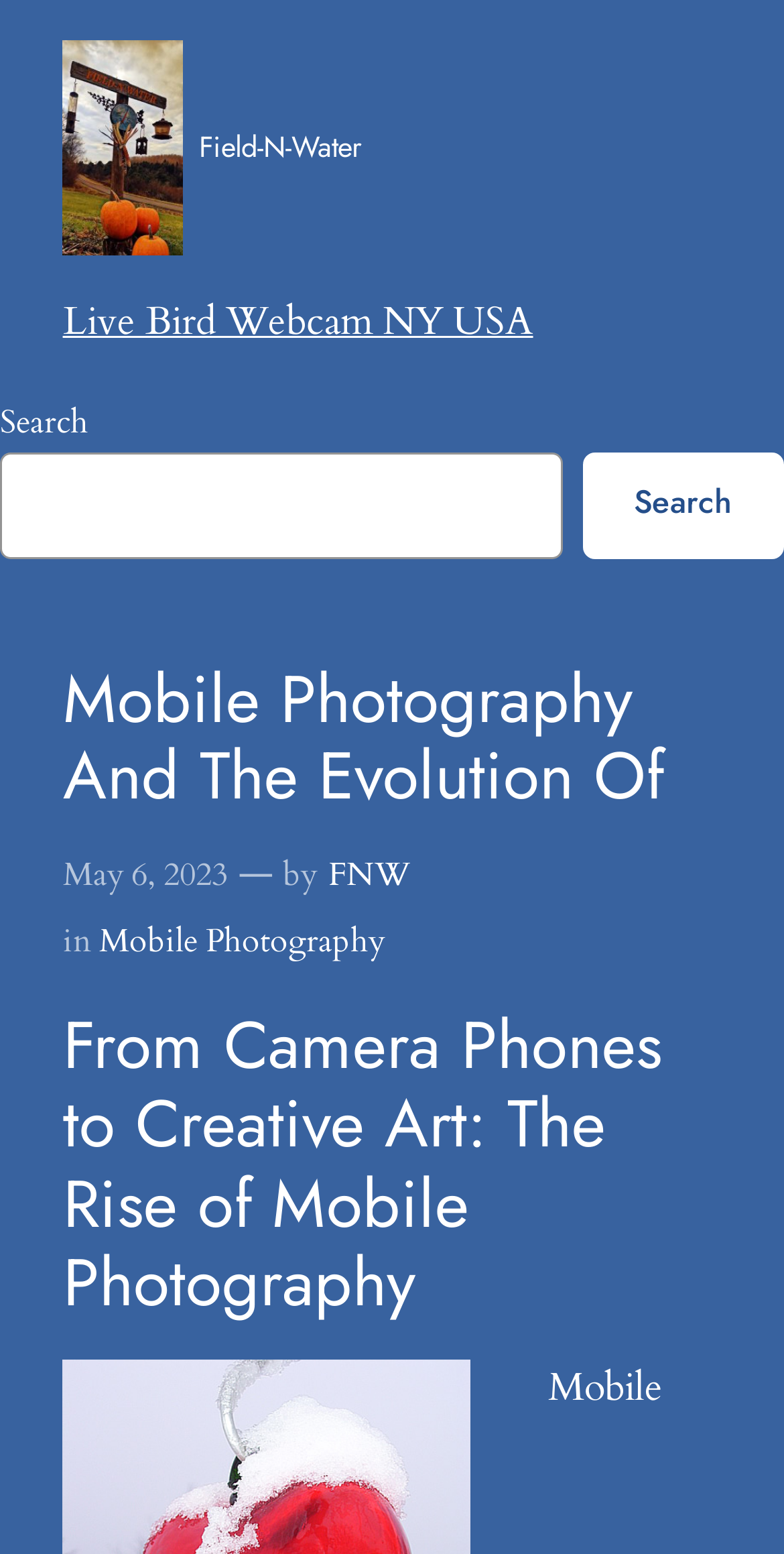Determine the bounding box coordinates of the element that should be clicked to execute the following command: "Read the reviews".

None